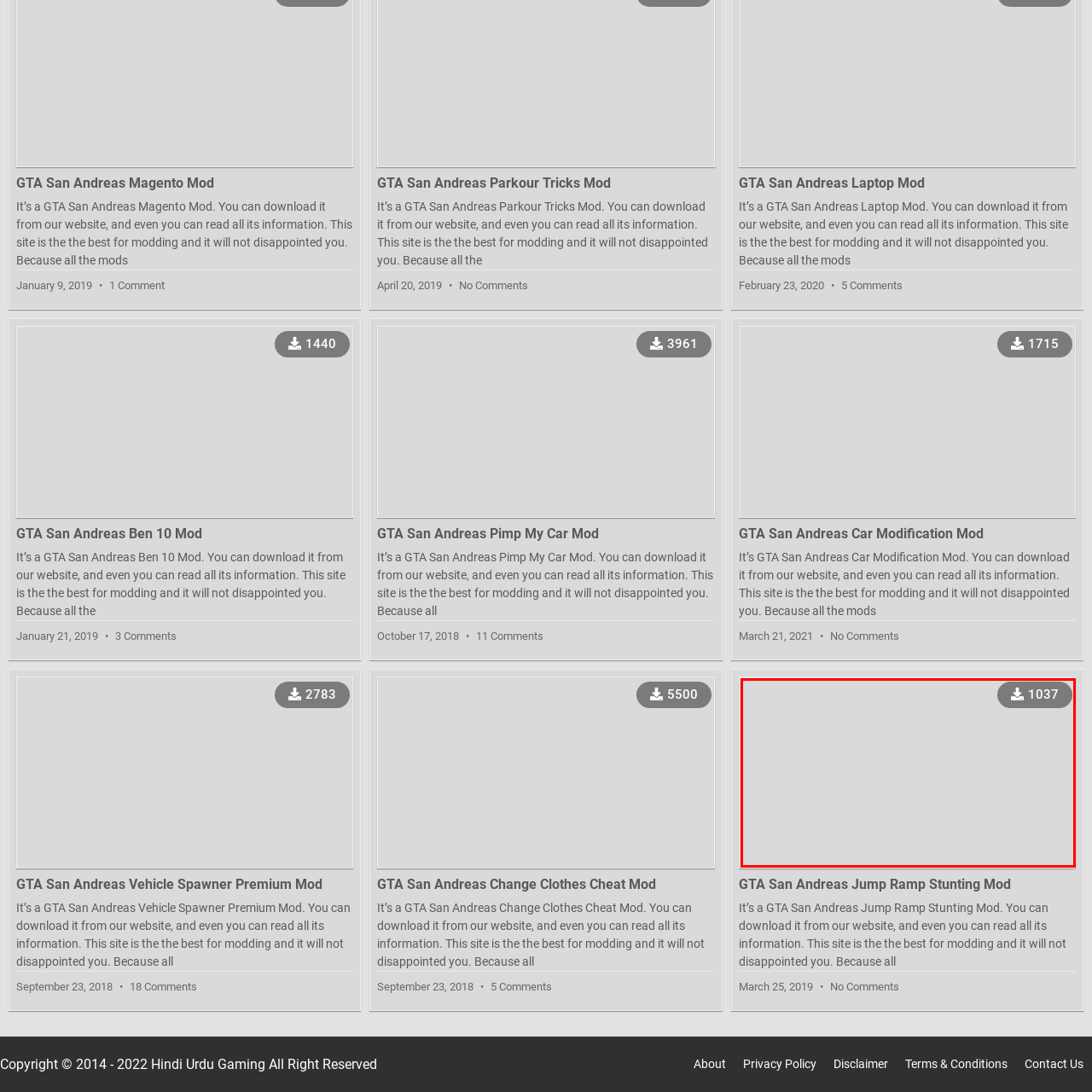Offer a complete and descriptive caption for the image marked by the red box.

This image pertains to the "GTA San Andreas Jump Ramp Stunting Mod." It features a download button indicating that 1,037 downloads of this mod have already occurred. The mod is designed for fans of "GTA San Andreas," enhancing gameplay with exciting jump ramp stunts. Users can download the mod directly from the associated website, which provides comprehensive information and resources for the modding community. This particular mod is highlighted among other mods dedicated to enhancing the GTA experience, showcasing the popularity and appeal within the gaming community.